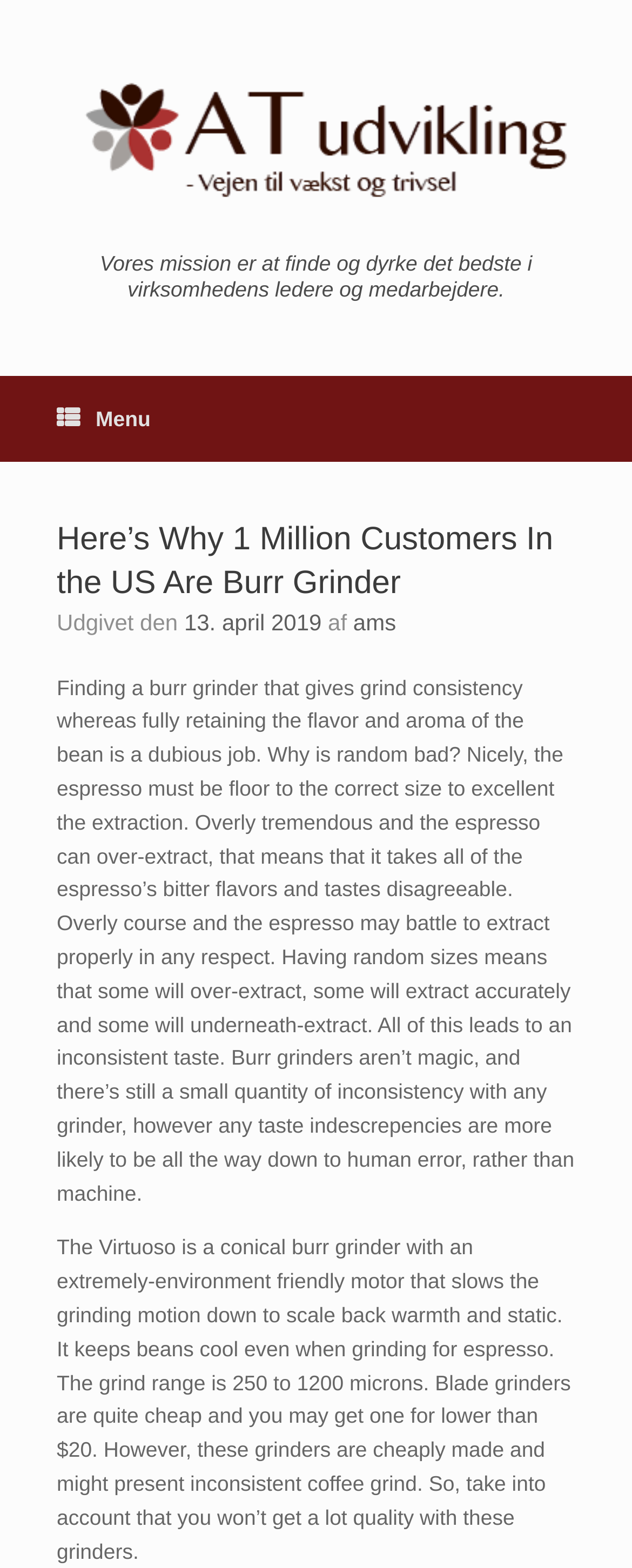Provide a single word or phrase answer to the question: 
What is the range of grind sizes for The Virtuoso?

250 to 1200 microns